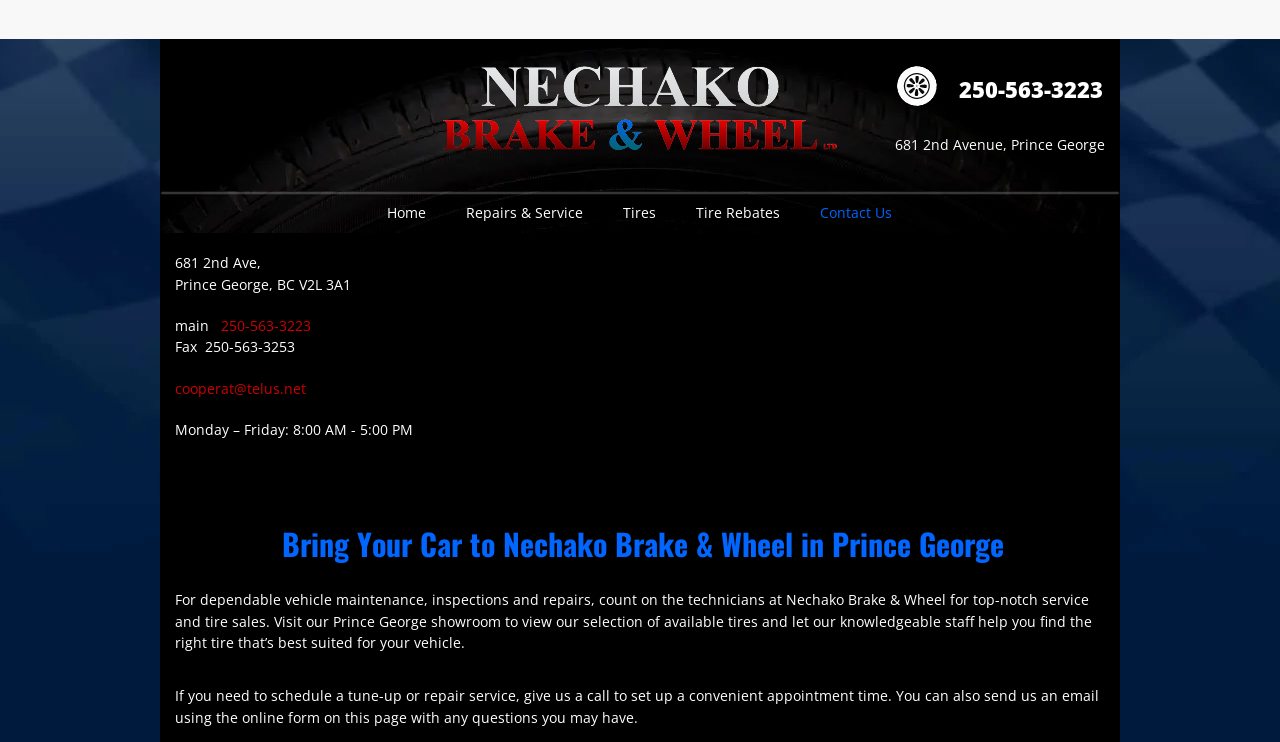How can I schedule a service appointment at Nechako Brake & Wheel?
Based on the image, give a one-word or short phrase answer.

By calling or sending an email